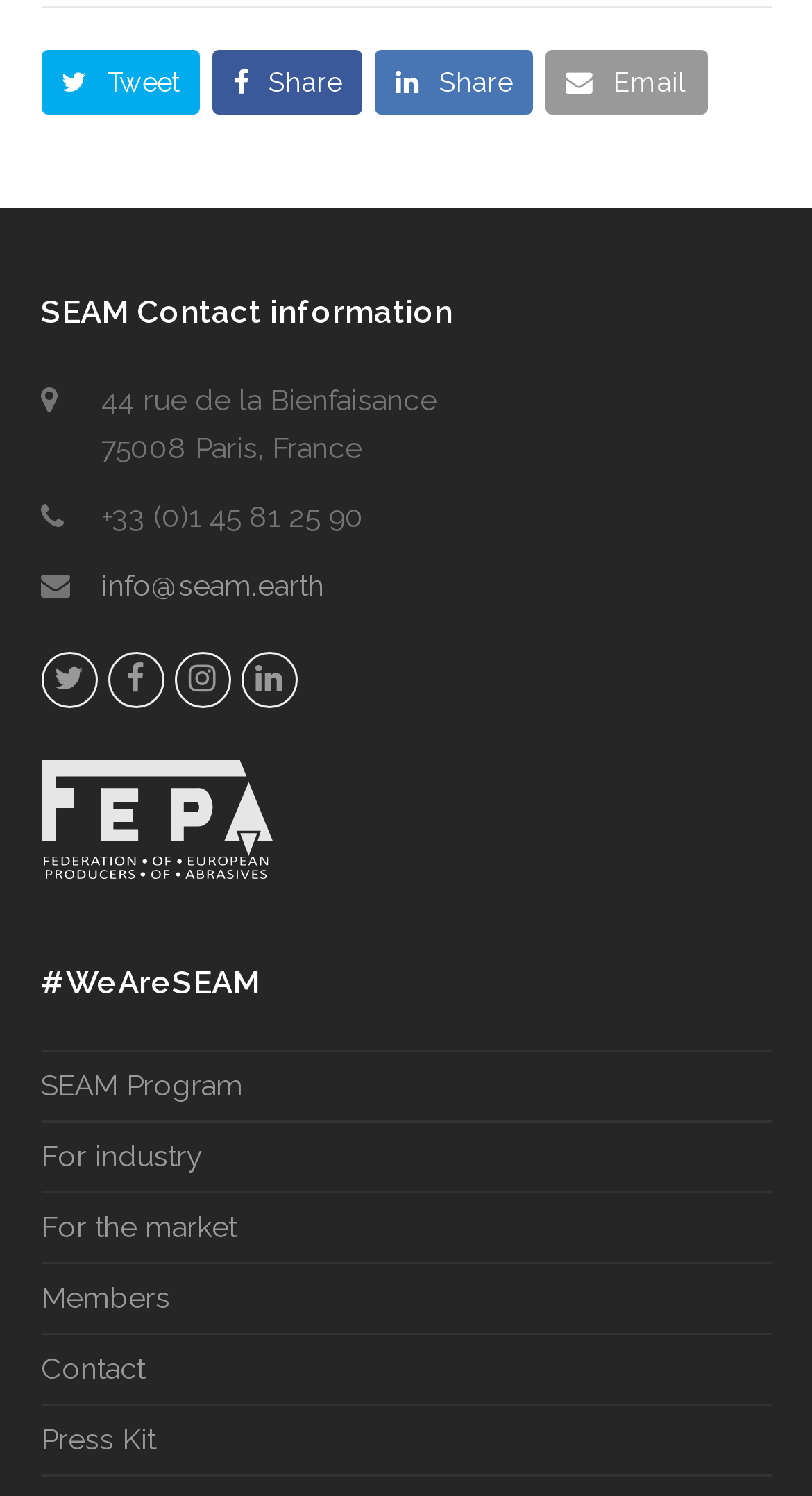Determine the bounding box coordinates for the area that should be clicked to carry out the following instruction: "Send an email".

[0.671, 0.033, 0.871, 0.076]